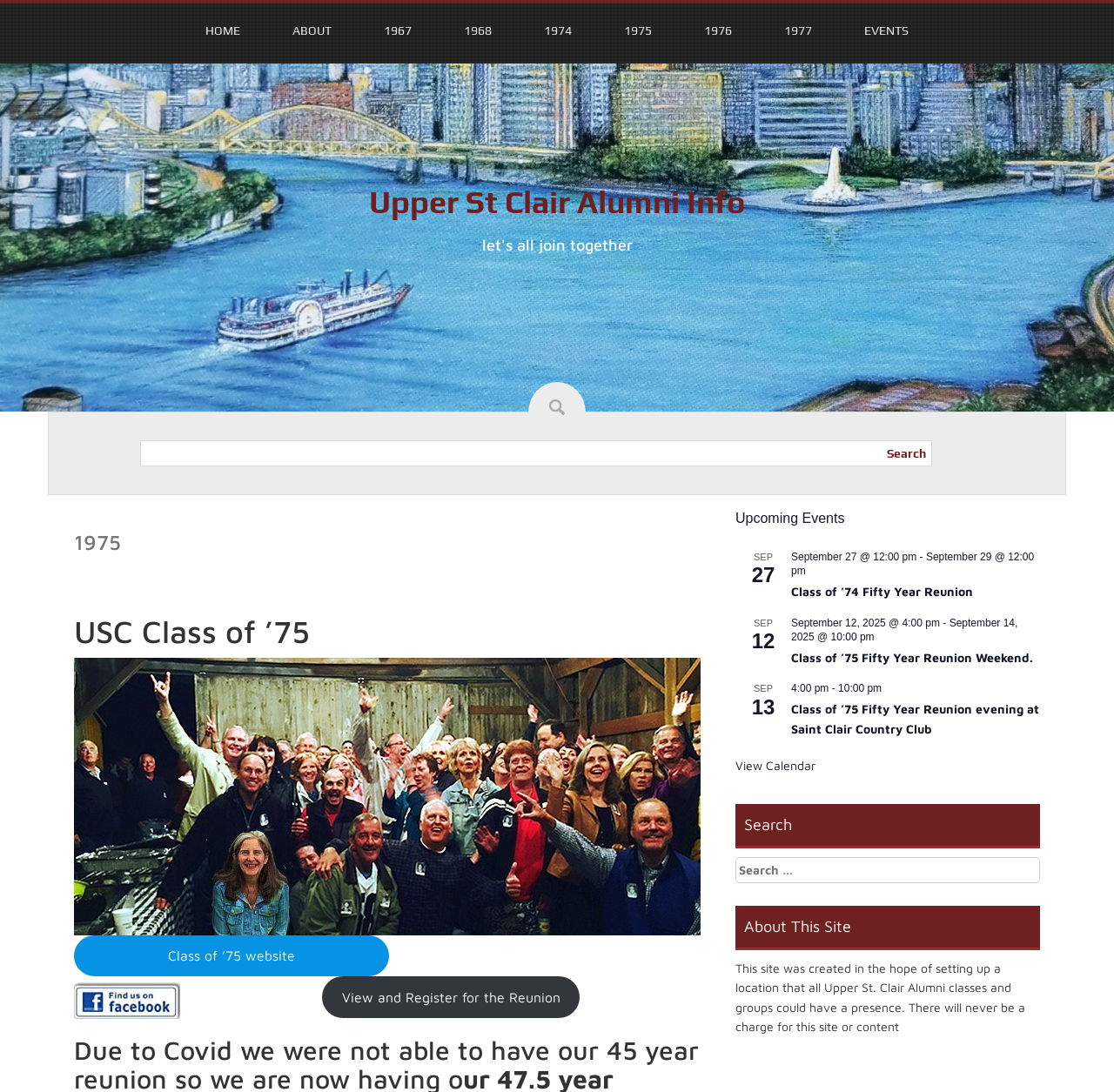Locate the bounding box coordinates of the area to click to fulfill this instruction: "Go to 'Home' page". The bounding box should be presented as four float numbers between 0 and 1, in the order [left, top, right, bottom].

None